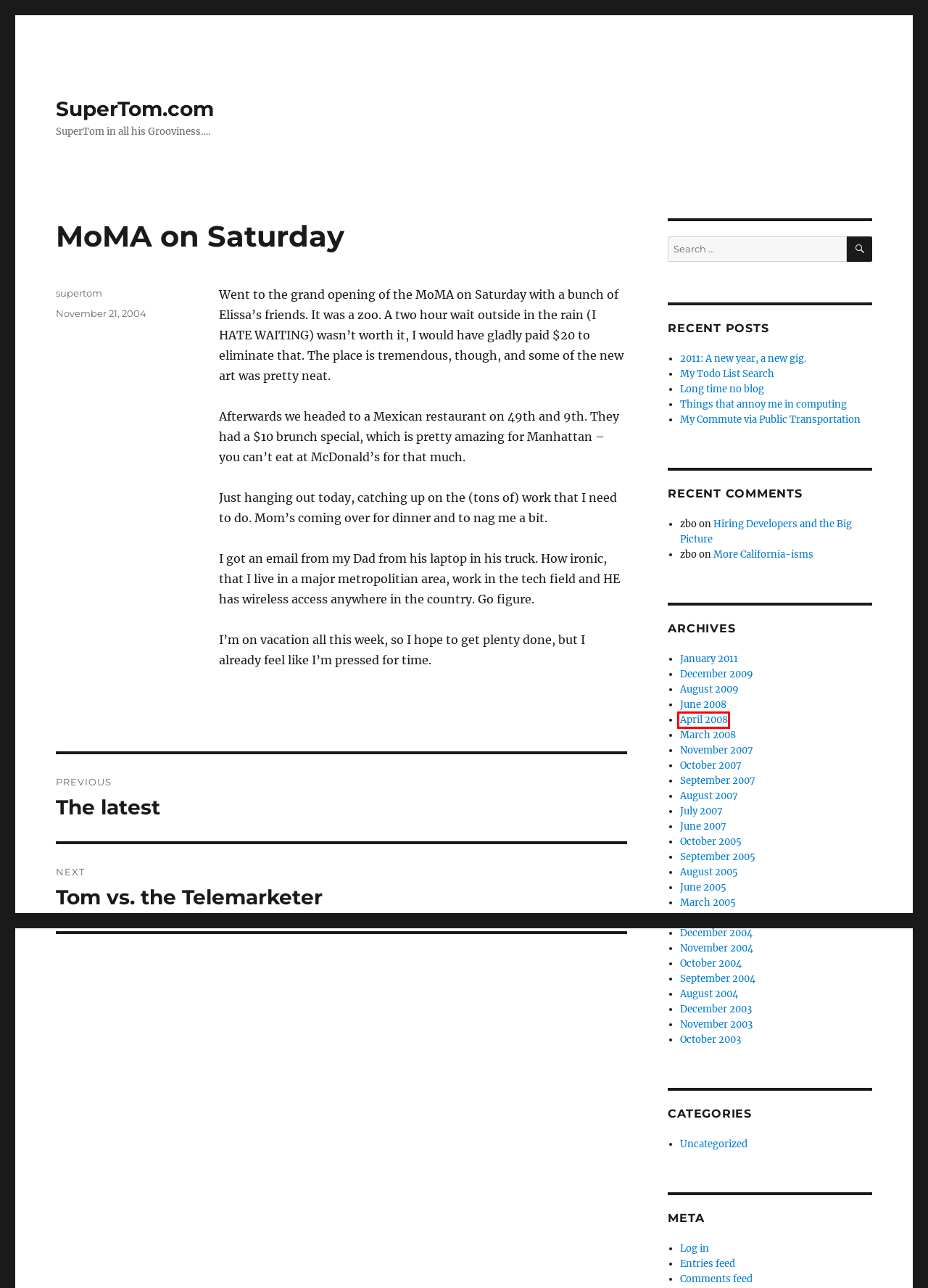Look at the screenshot of a webpage with a red bounding box and select the webpage description that best corresponds to the new page after clicking the element in the red box. Here are the options:
A. March 2008 – SuperTom.com
B. September 2007 – SuperTom.com
C. Log In ‹ SuperTom.com — WordPress
D. SuperTom.com
E. Things that annoy me in computing – SuperTom.com
F. April 2008 – SuperTom.com
G. March 2005 – SuperTom.com
H. September 2005 – SuperTom.com

F